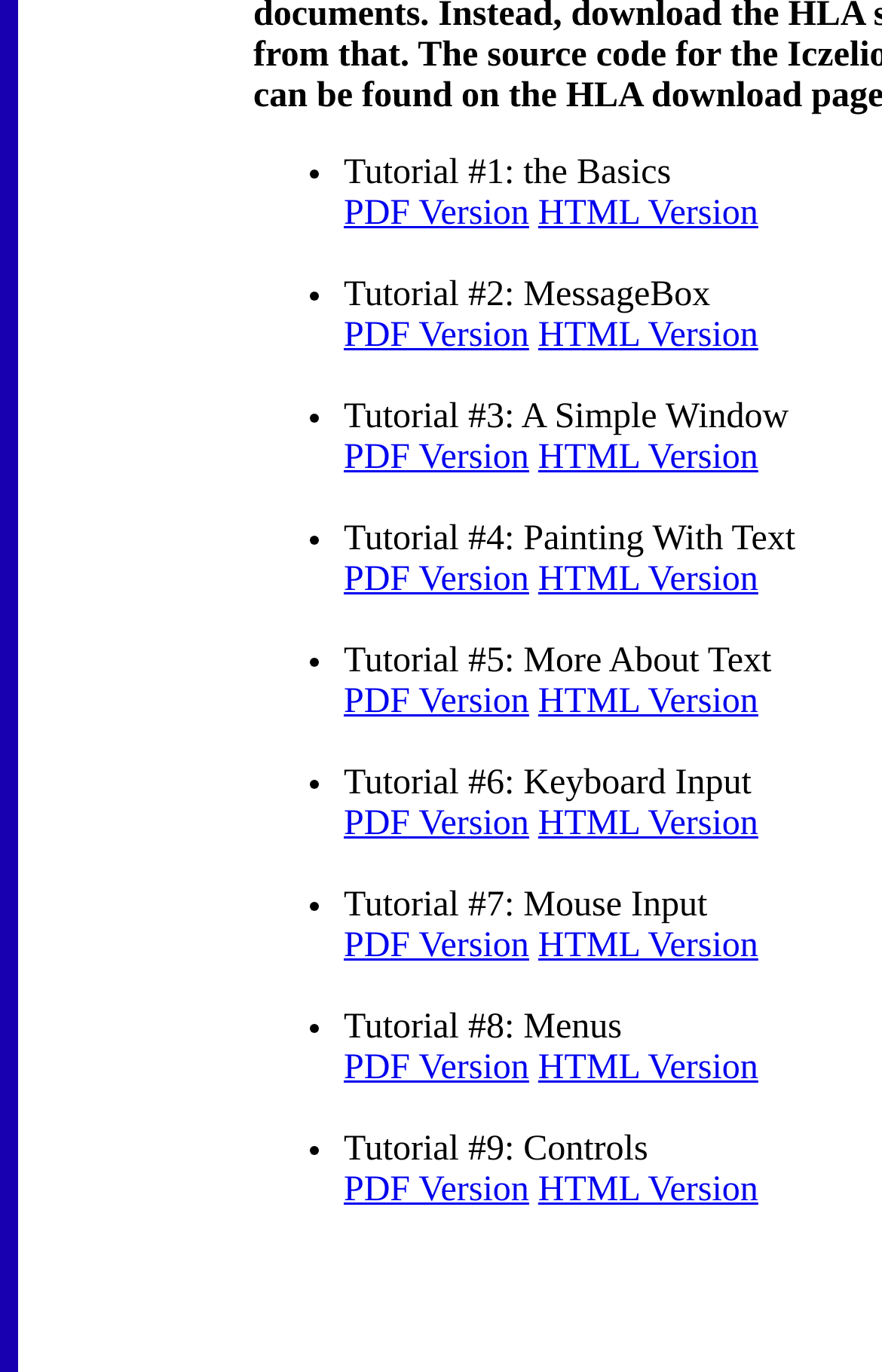What is the topic of Tutorial #7?
Make sure to answer the question with a detailed and comprehensive explanation.

I found the static text element corresponding to Tutorial #7 and read its content, which is 'Tutorial #7: Mouse Input', indicating that the topic of Tutorial #7 is Mouse Input.